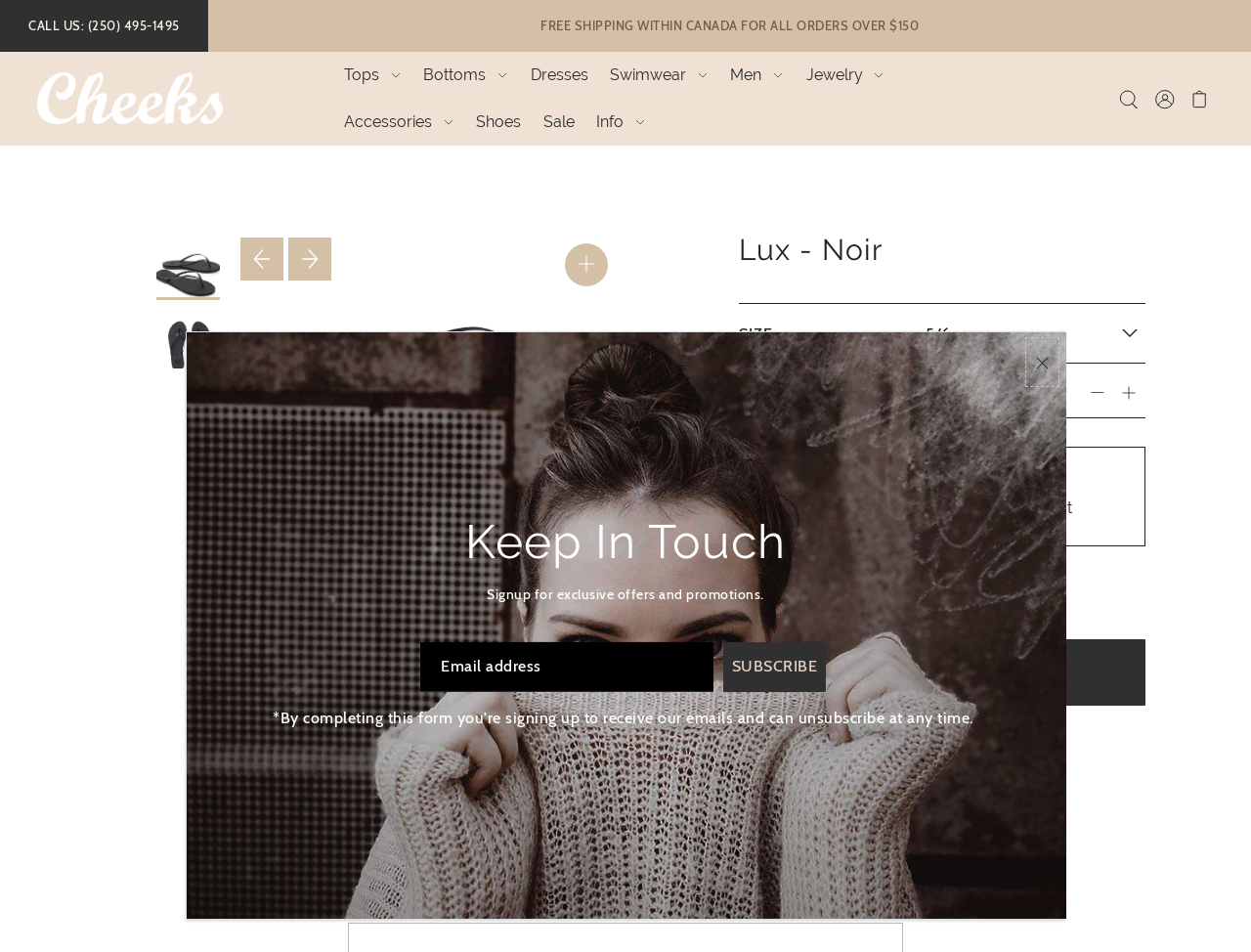Provide a thorough description of this webpage.

This webpage is an e-commerce product page for a flip flop called "Lux - Noir". At the top of the page, there are two static text elements: "CALL US: (250) 495-1495" and "FREE SHIPPING WITHIN CANADA FOR ALL ORDERS OVER $150". Below these, there is a header section with several links to different categories, including "Cheeks", "Tops", "Bottoms", "Dresses", "Swimwear", "Men", "Jewelry", "Accessories", "Shoes", and "Sale". Each of these links has an accompanying image.

To the right of the header section, there is a search bar with a magnifying glass icon. Below the search bar, there is a login button and a cart button with a number of items in the cart.

The main content of the page is divided into two sections. The left section displays a large image of the "Lux - Noir" flip flop, with options to zoom in and out. Below the image, there are two buttons to navigate to the previous or next product.

The right section of the page displays product information, including the product name "Lux - Noir", a size dropdown menu, a quantity textbox, and an "ADD TO CART" button. There are also links to share the product on social media platforms and a "Pickup" option with a store address.

At the bottom of the page, there is a section to sign up for exclusive offers and promotions, with a textbox to enter an email address and a "Subscribe" button.